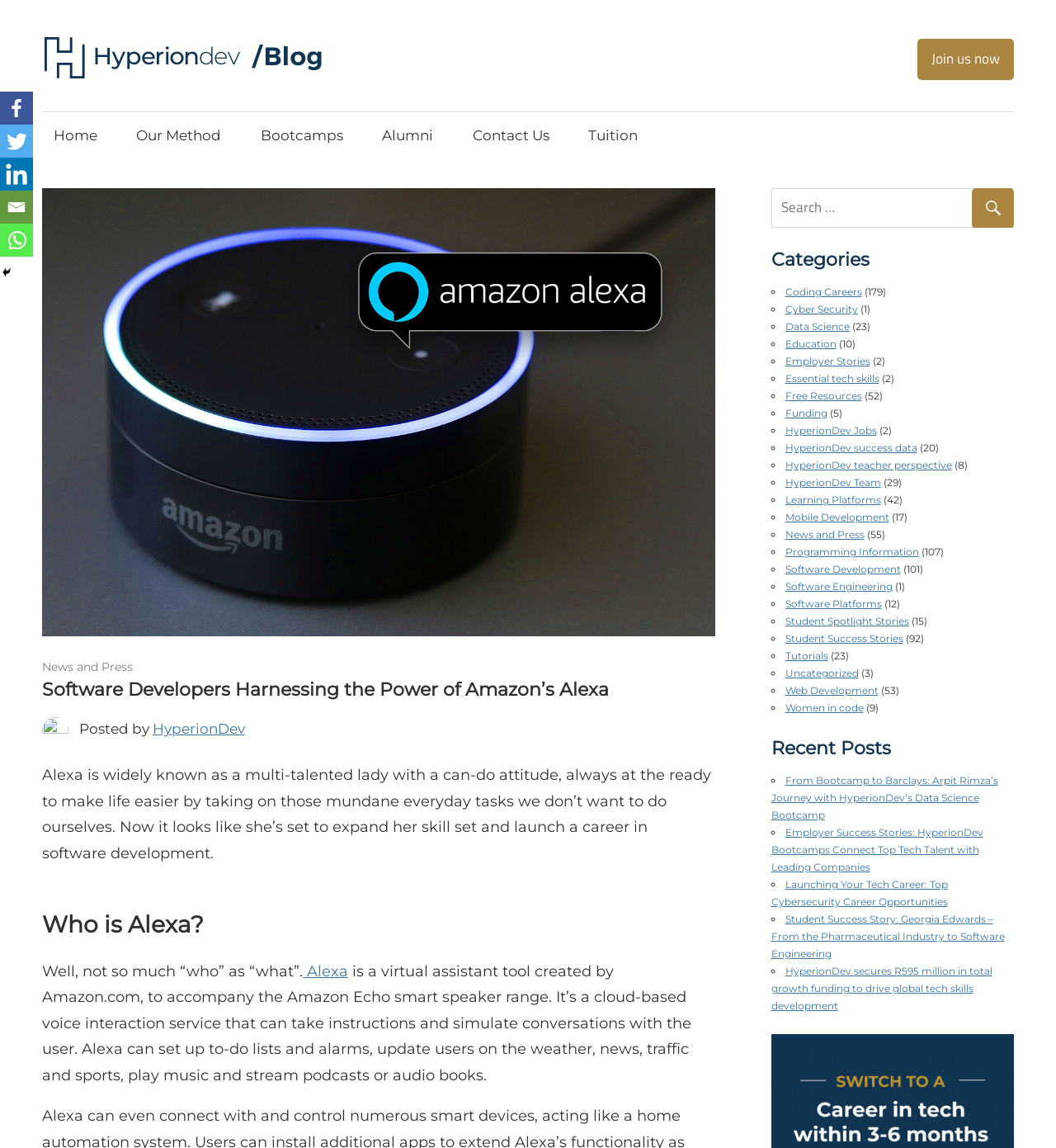Please respond to the question with a concise word or phrase:
What is the name of the virtual assistant tool created by Amazon.com?

Alexa